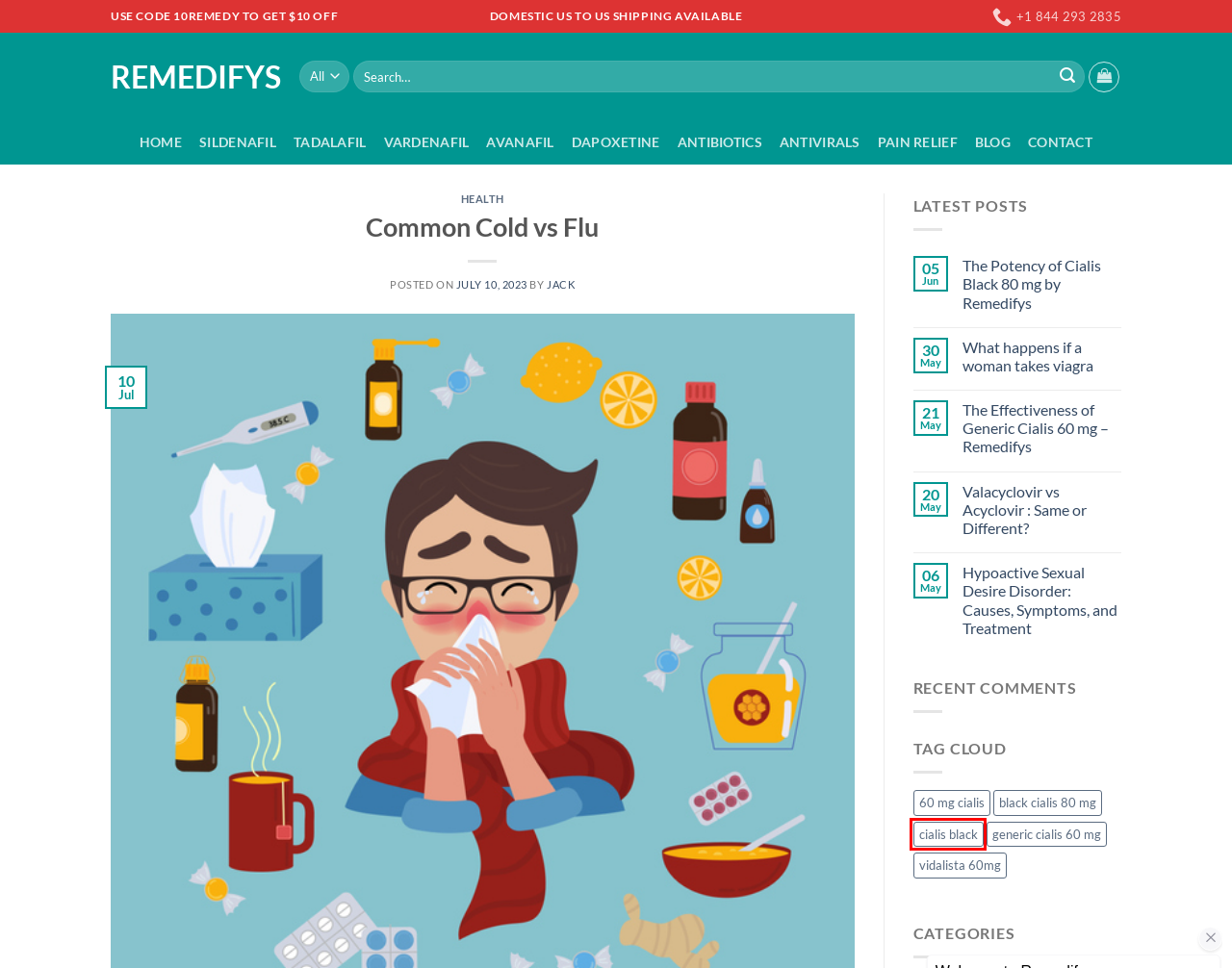Examine the screenshot of a webpage with a red bounding box around a UI element. Your task is to identify the webpage description that best corresponds to the new webpage after clicking the specified element. The given options are:
A. Antibiotics Archives - Remedifys
B. Hypoactive Sexual Desire Disorder: Causes, Symptoms, and Treatment
C. The Effectiveness of Generic Cialis 60 mg - Remedifys
D. Tadalafil Archives - Remedifys
E. vidalista 60mg Archives - Remedifys
F. Buy Sildenafil tablets, Capsules, Oral Jelly Online
G. cialis black Archives - Remedifys
H. Enhance Your Sexual Health with Cialis Black 80mg

G